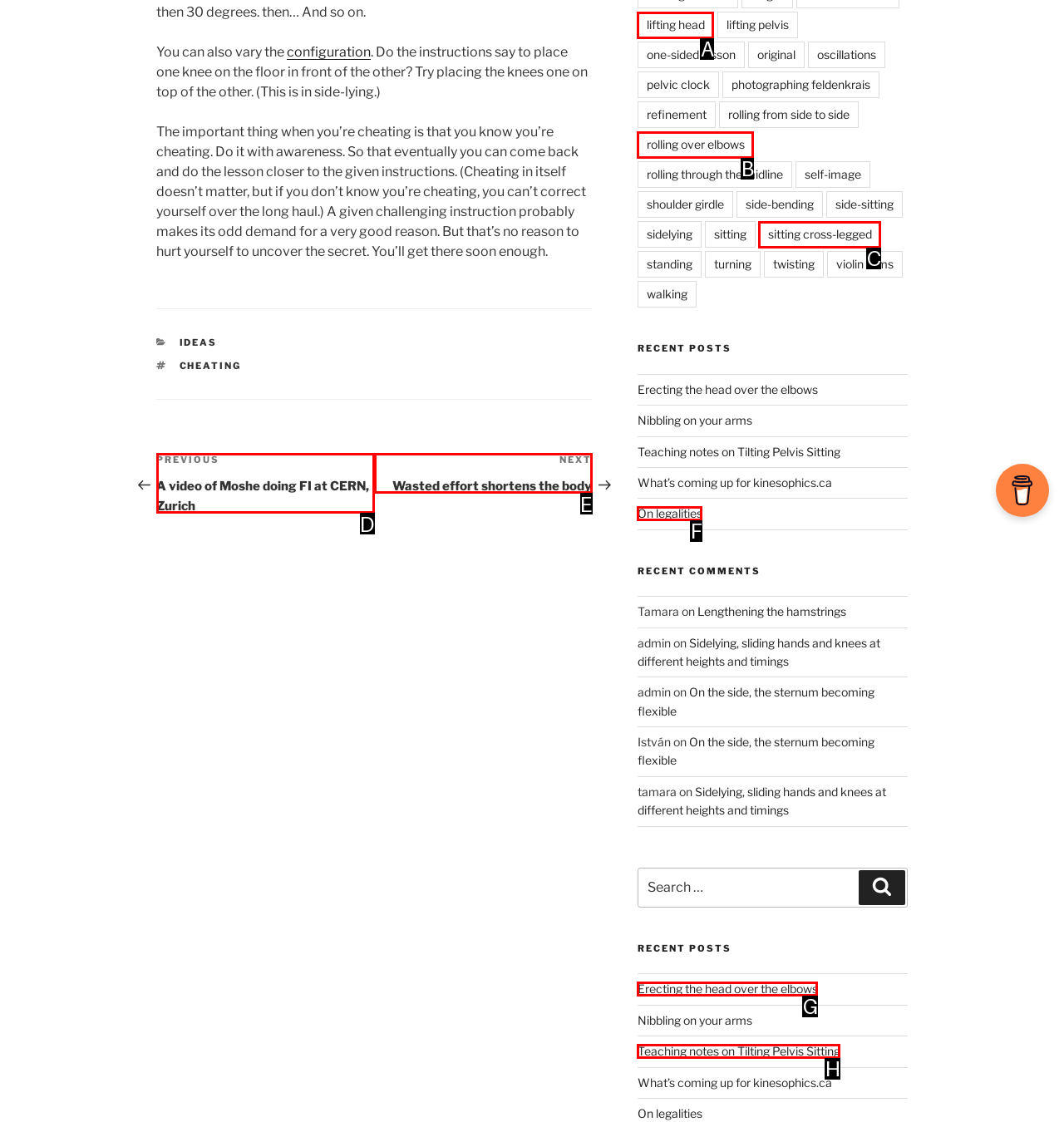Identify the letter of the option that best matches the following description: rolling over elbows. Respond with the letter directly.

B